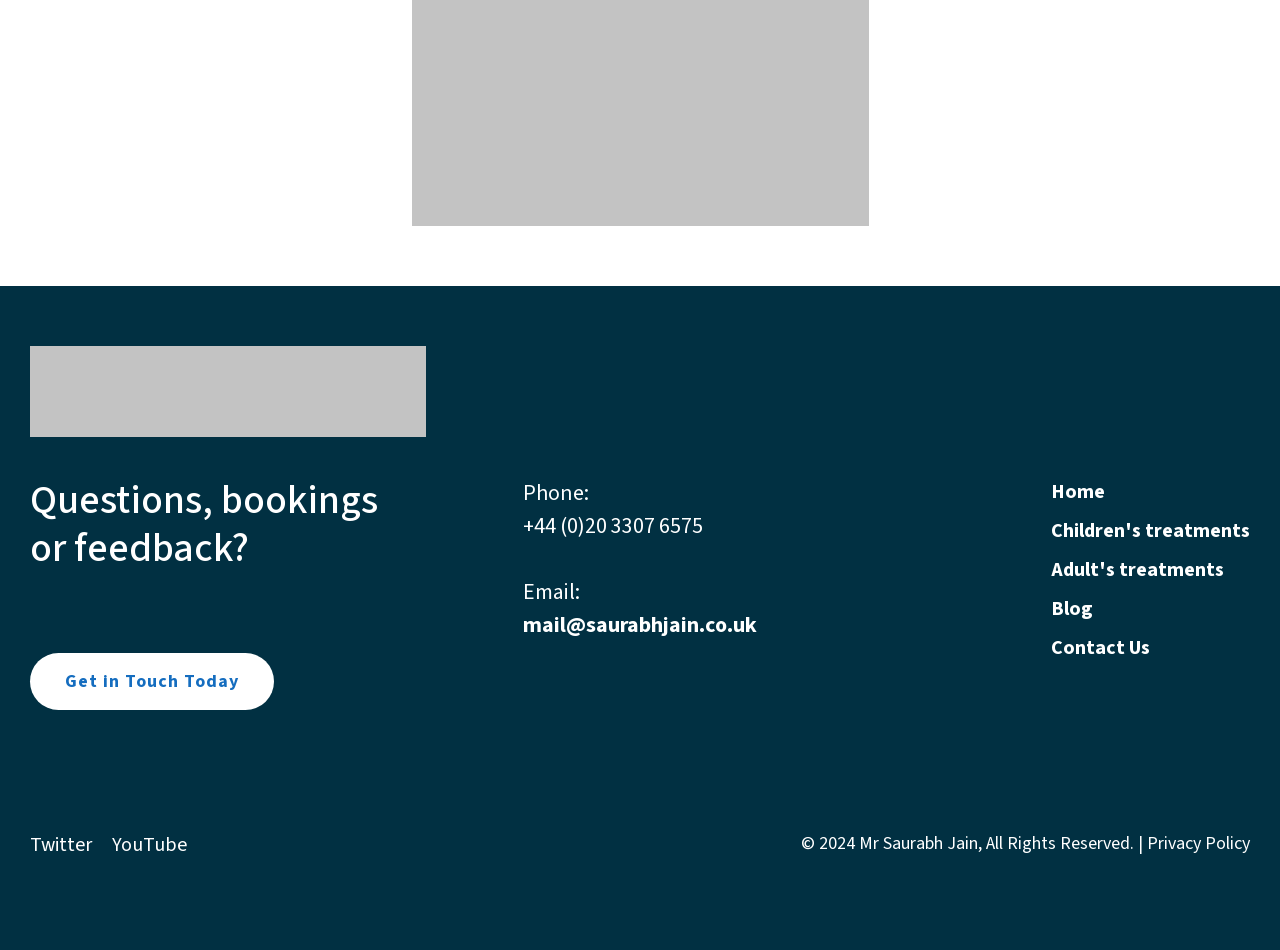What social media platform is represented by the second icon?
Using the image, answer in one word or phrase.

YouTube